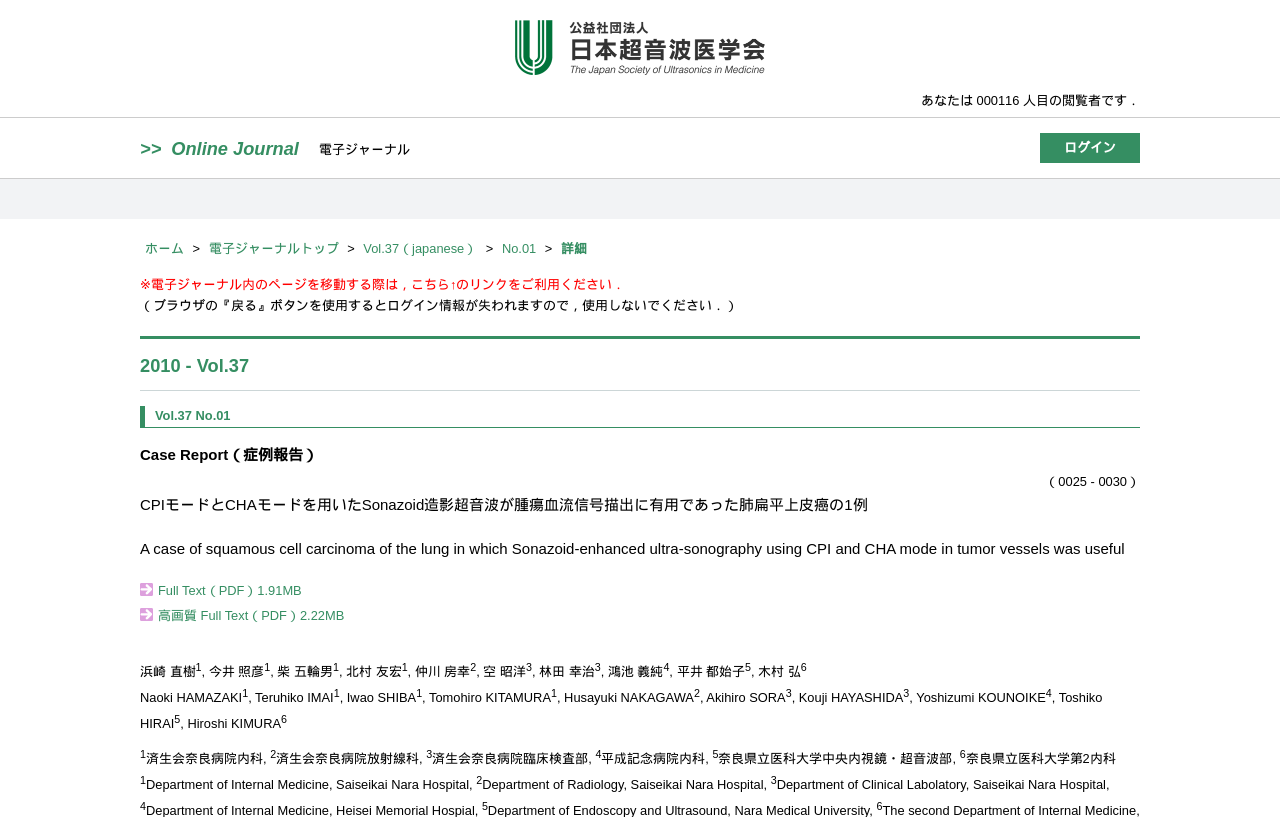Determine the bounding box coordinates of the clickable region to follow the instruction: "View article 'First demonstration of OH suppression in a high-efficiency near-infrared spectrograph'".

None